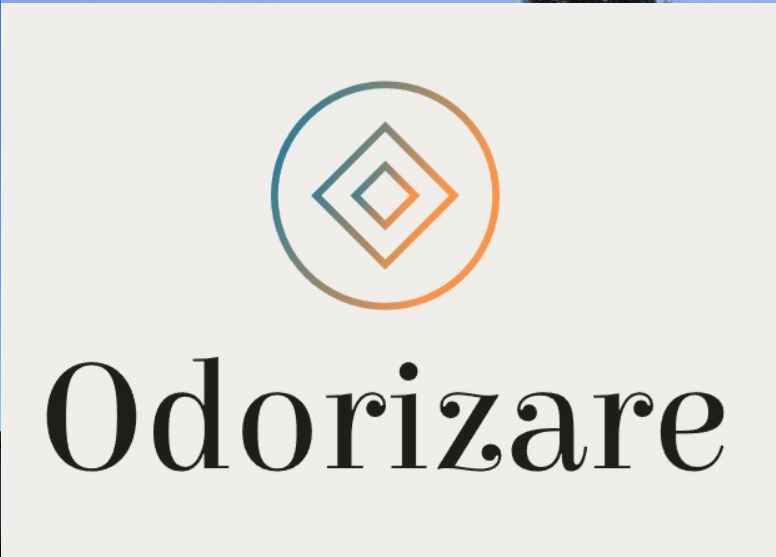What is the color of the font used for the brand name?
Based on the screenshot, give a detailed explanation to answer the question.

The caption describes the font used for the brand name as stylish and black, emphasizing a modern and professional aesthetic.